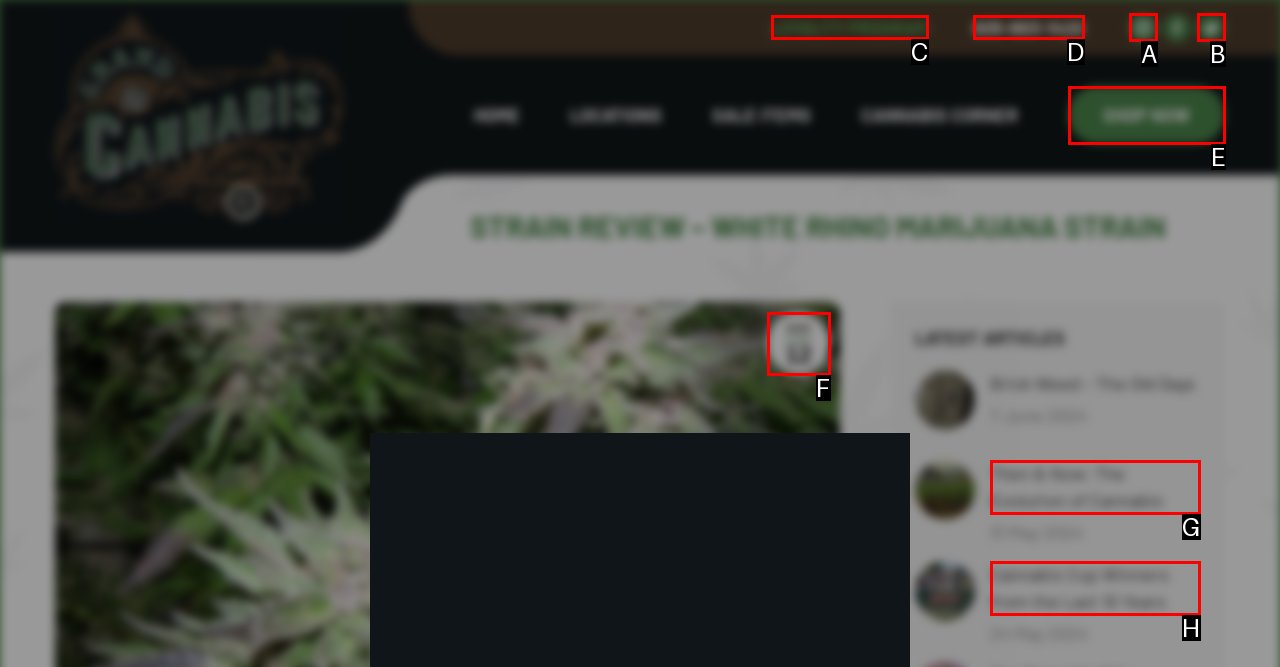Identify the letter corresponding to the UI element that matches this description: LOYALTY PROGRAM
Answer using only the letter from the provided options.

C